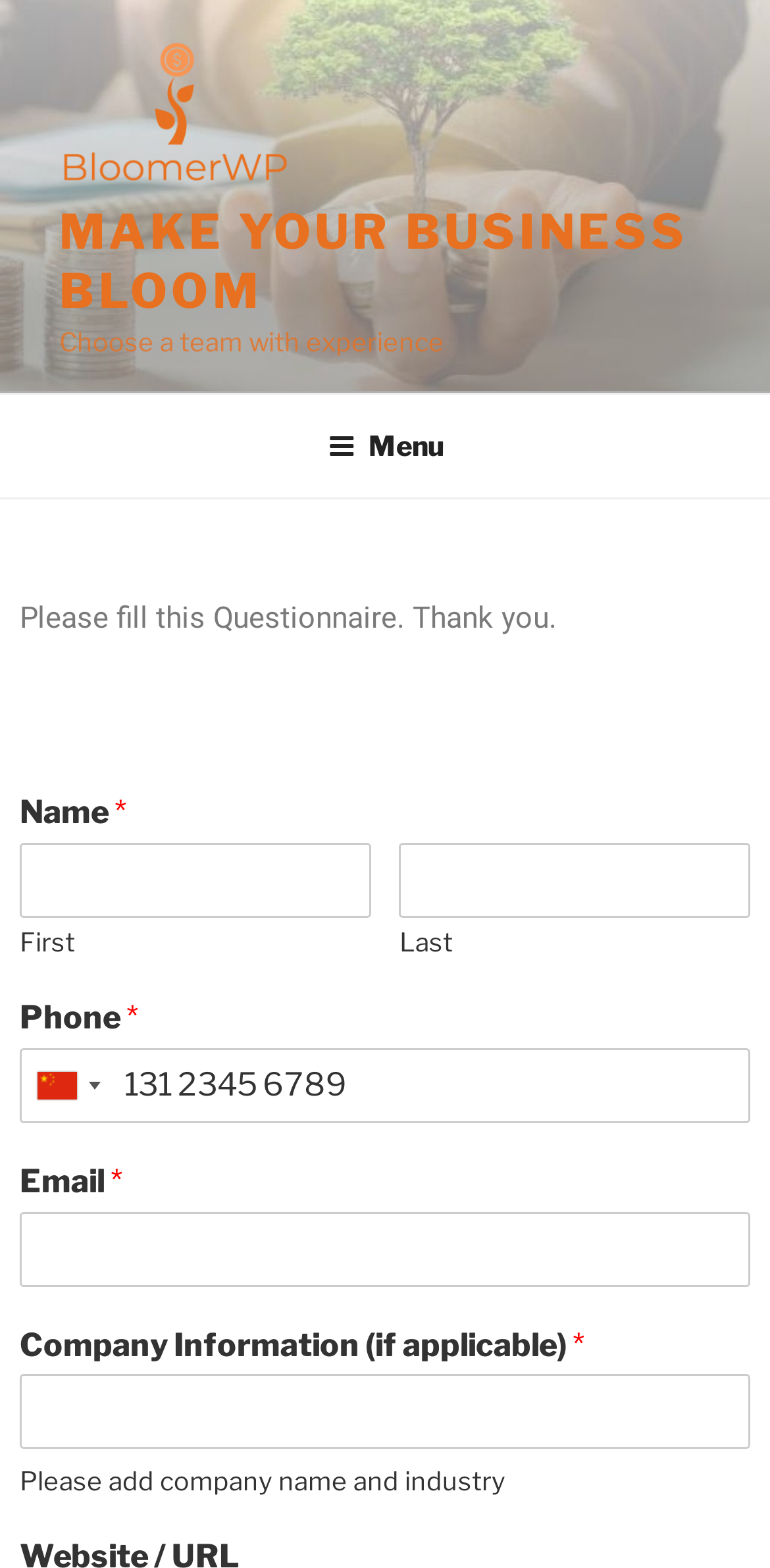Please specify the bounding box coordinates of the area that should be clicked to accomplish the following instruction: "Type your email address". The coordinates should consist of four float numbers between 0 and 1, i.e., [left, top, right, bottom].

[0.026, 0.773, 0.974, 0.82]